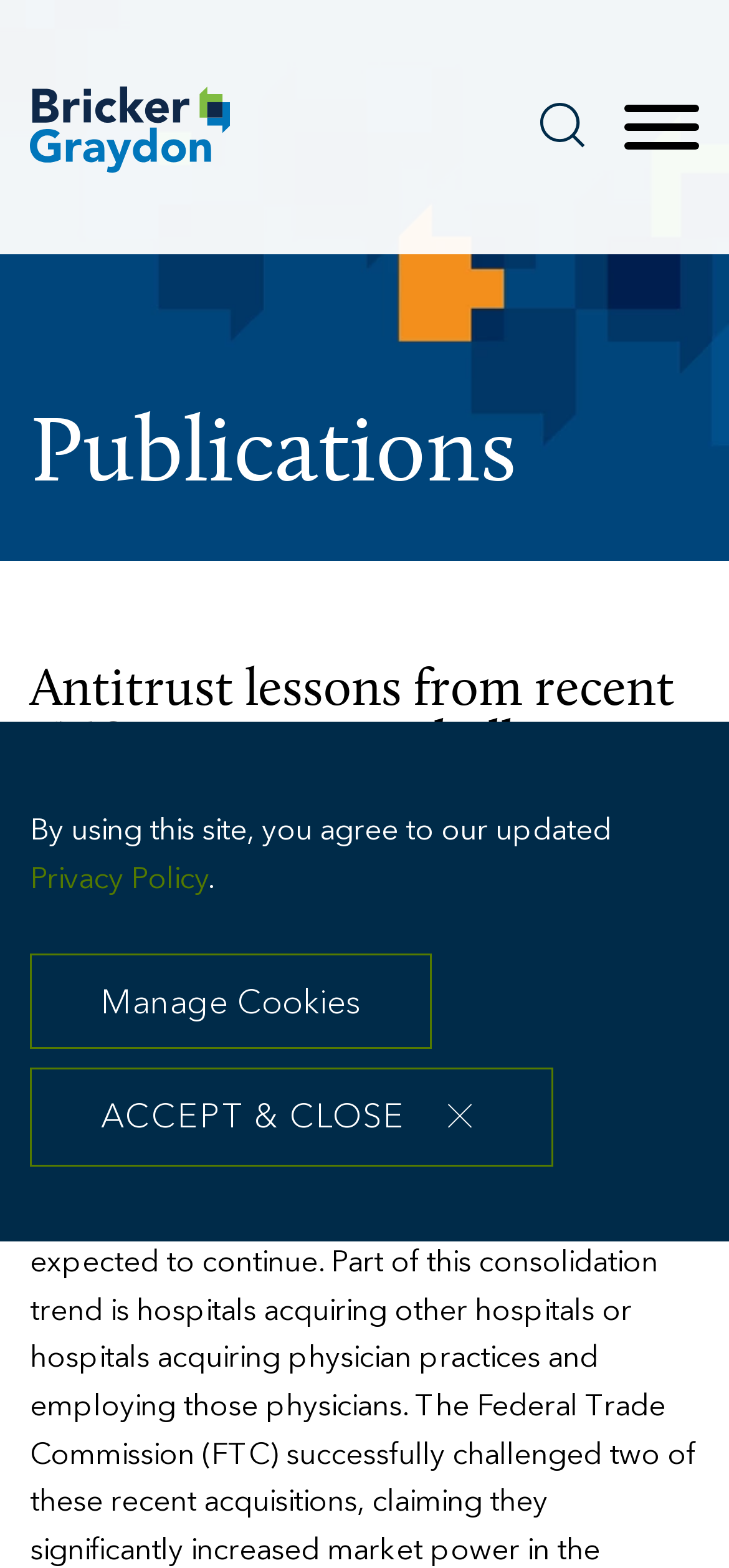Pinpoint the bounding box coordinates of the clickable area needed to execute the instruction: "Subscribe to Newsletter". The coordinates should be specified as four float numbers between 0 and 1, i.e., [left, top, right, bottom].

None